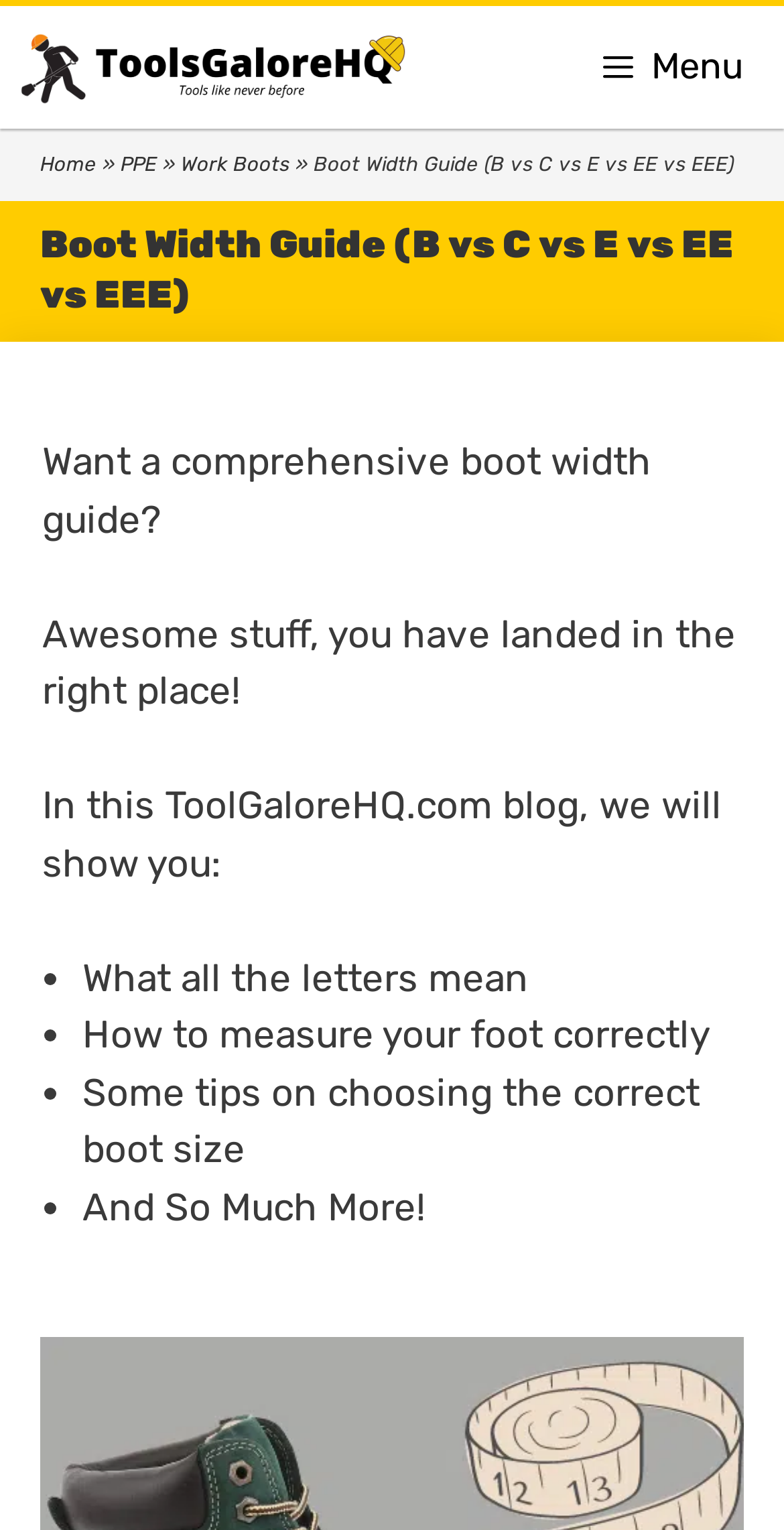Determine the bounding box coordinates for the HTML element described here: "title="ToolsGaloreHQ"".

[0.026, 0.007, 0.517, 0.081]